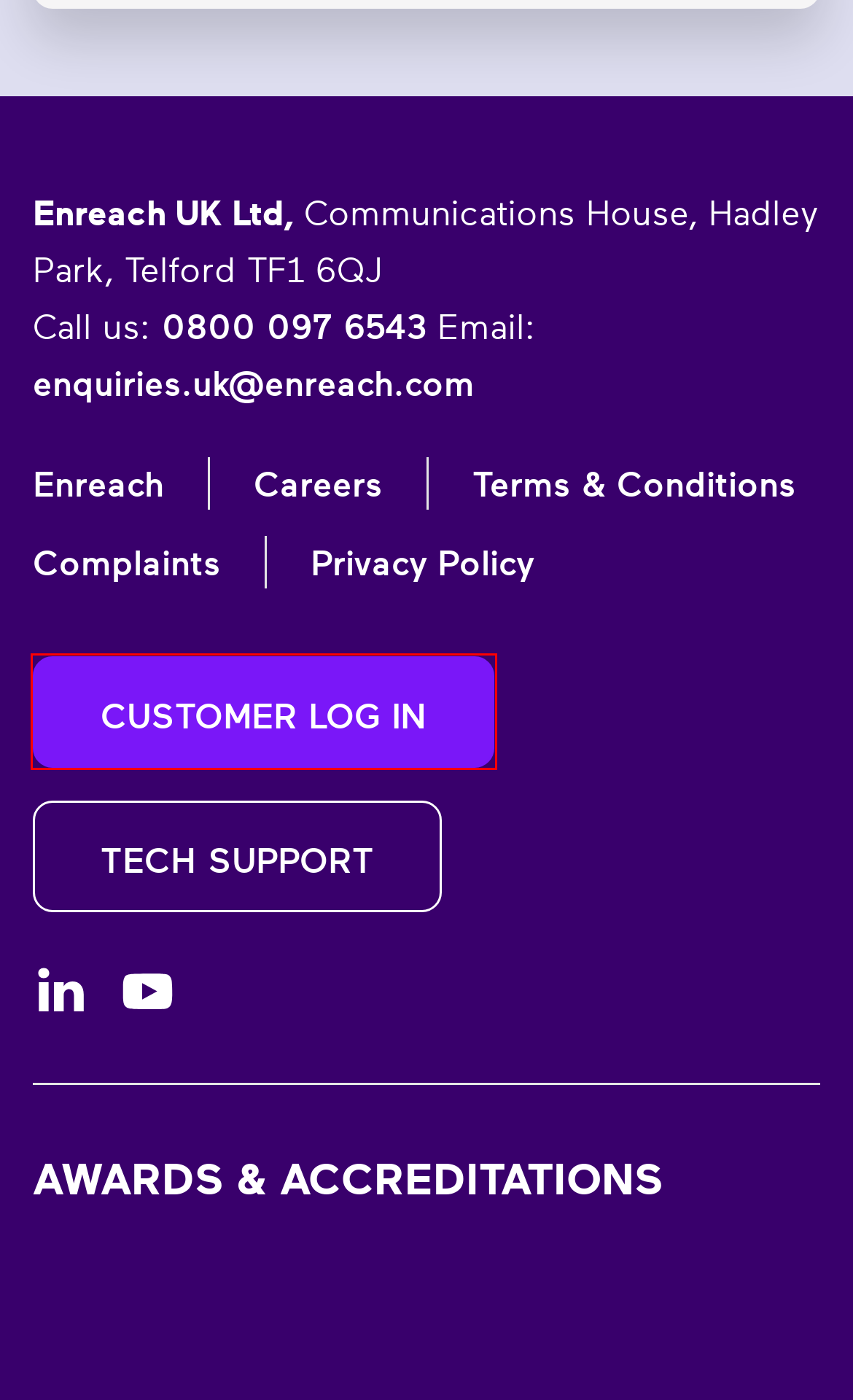Observe the provided screenshot of a webpage that has a red rectangle bounding box. Determine the webpage description that best matches the new webpage after clicking the element inside the red bounding box. Here are the candidates:
A. Everything you need to know about Direct IP Calling by Enreach - Enreach
B. Resources and Downloads | Enreach
C. Celebrating Women in Tech - Insights, Challenges, and Triumphs - Enreach
D. Effective Video Conferencing Solution For Your Business - Enreach
E. WebPortal - Login
F. Enreach - Awards for Business Communications
G. Cloud Phone Systems | Cloud Telephony | Enreach UK
H. How we help | Business communications | Enreach

E